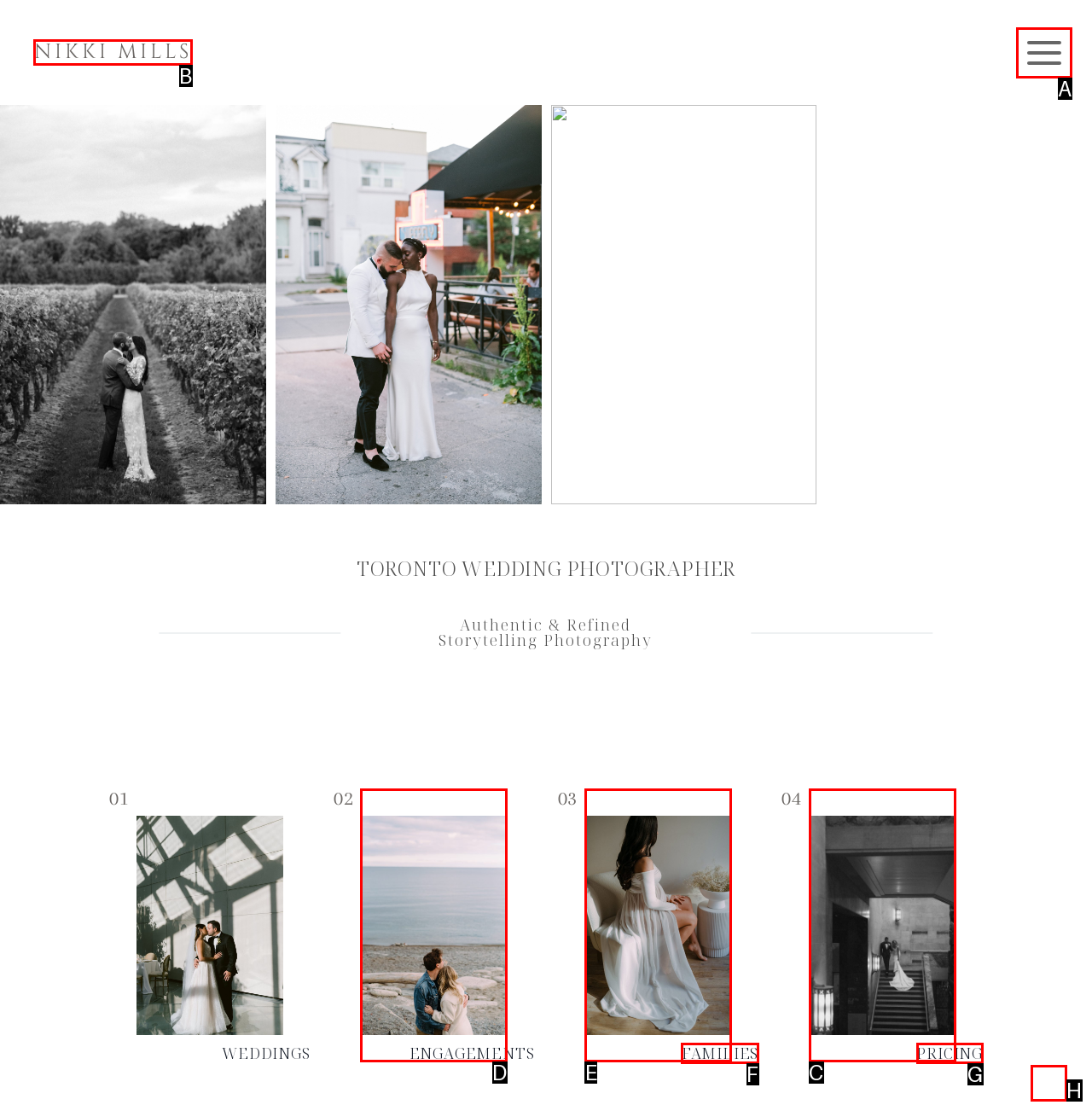Identify which HTML element should be clicked to fulfill this instruction: Click on the photographer's name Reply with the correct option's letter.

B